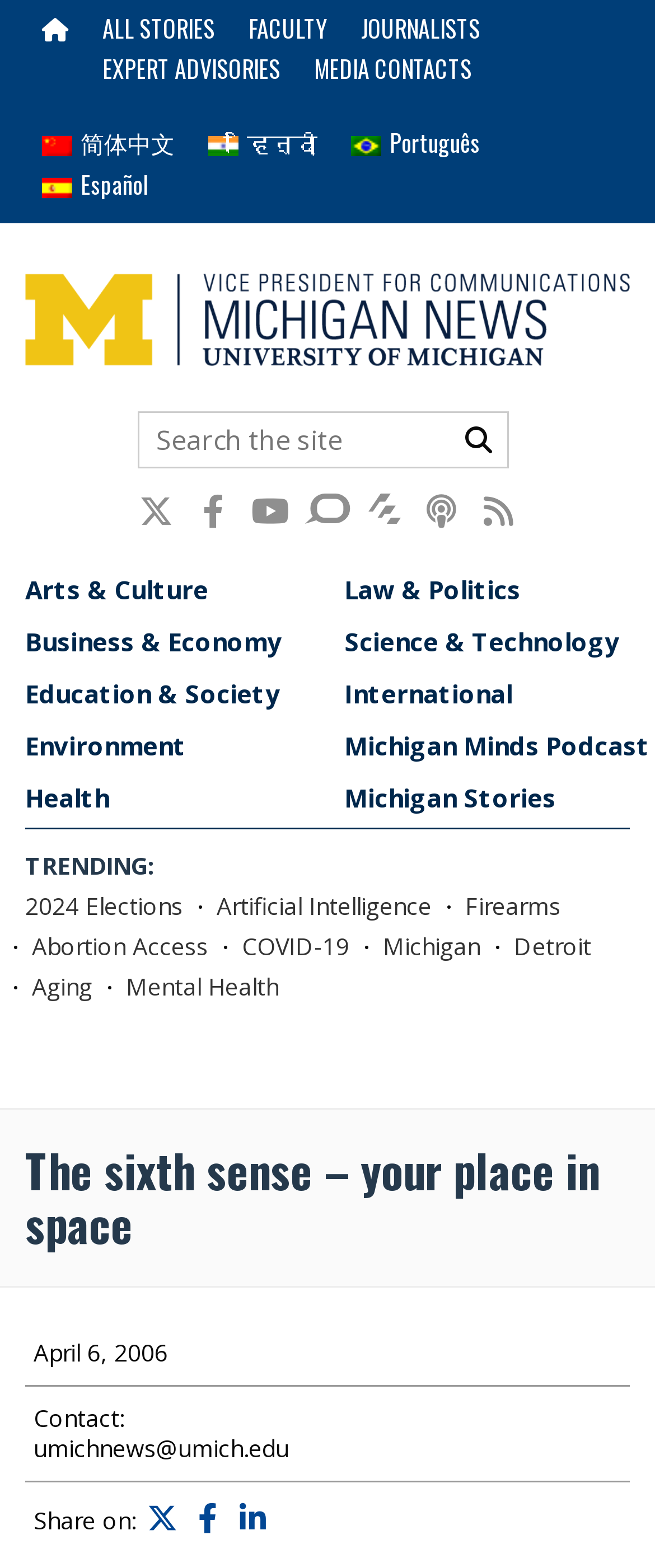Locate the bounding box coordinates of the element that should be clicked to fulfill the instruction: "Click the 'dye sublimation paper' link".

None